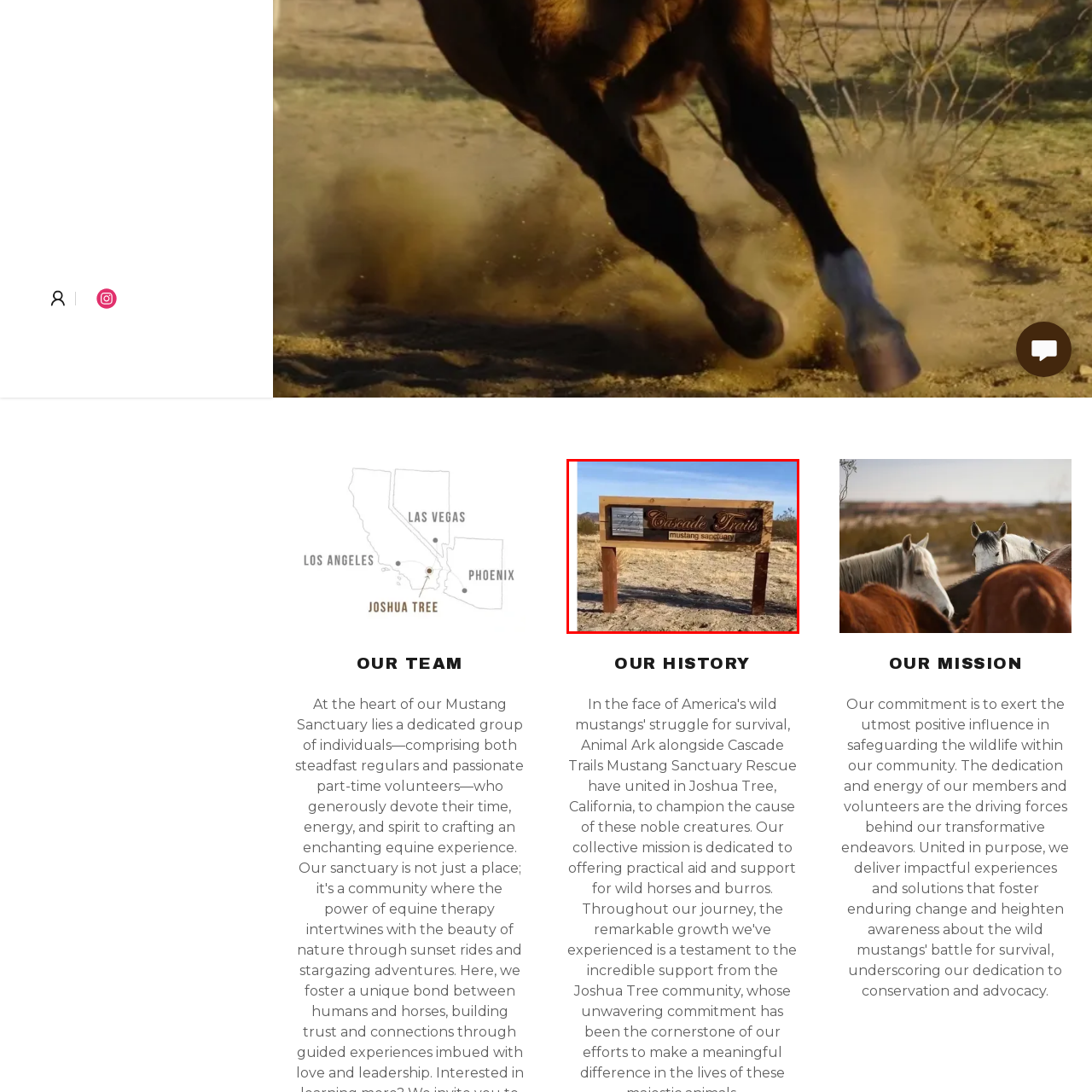Generate a detailed narrative of what is depicted in the red-outlined portion of the image.

The image features a beautifully crafted wooden sign for "Cascade Trails," highlighting its designation as a mustang sanctuary. The sign is positioned in a natural setting with dry, sandy soil and sparse vegetation in the background, suggesting a serene environment typical of a sanctuary. The sign likely serves as an entry point to this sanctuary, inviting visitors to learn more about its mission and the mustangs it supports. The craftsmanship of the sign reflects the sanctuary's dedication to preserving and protecting these majestic animals, with clear and legible lettering that enhances its welcoming appearance. Overall, this imagery captures the essence of a sanctuary dedicated to the care and conservation of mustangs.